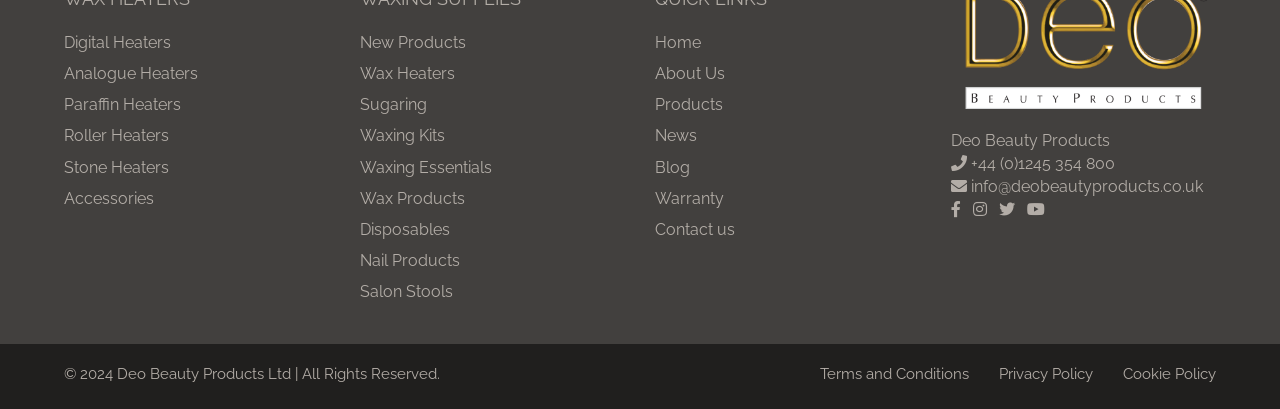Use a single word or phrase to answer the question: 
What are the social media platforms available for Deo Beauty Products Ltd?

Facebook, Twitter, Instagram, LinkedIn